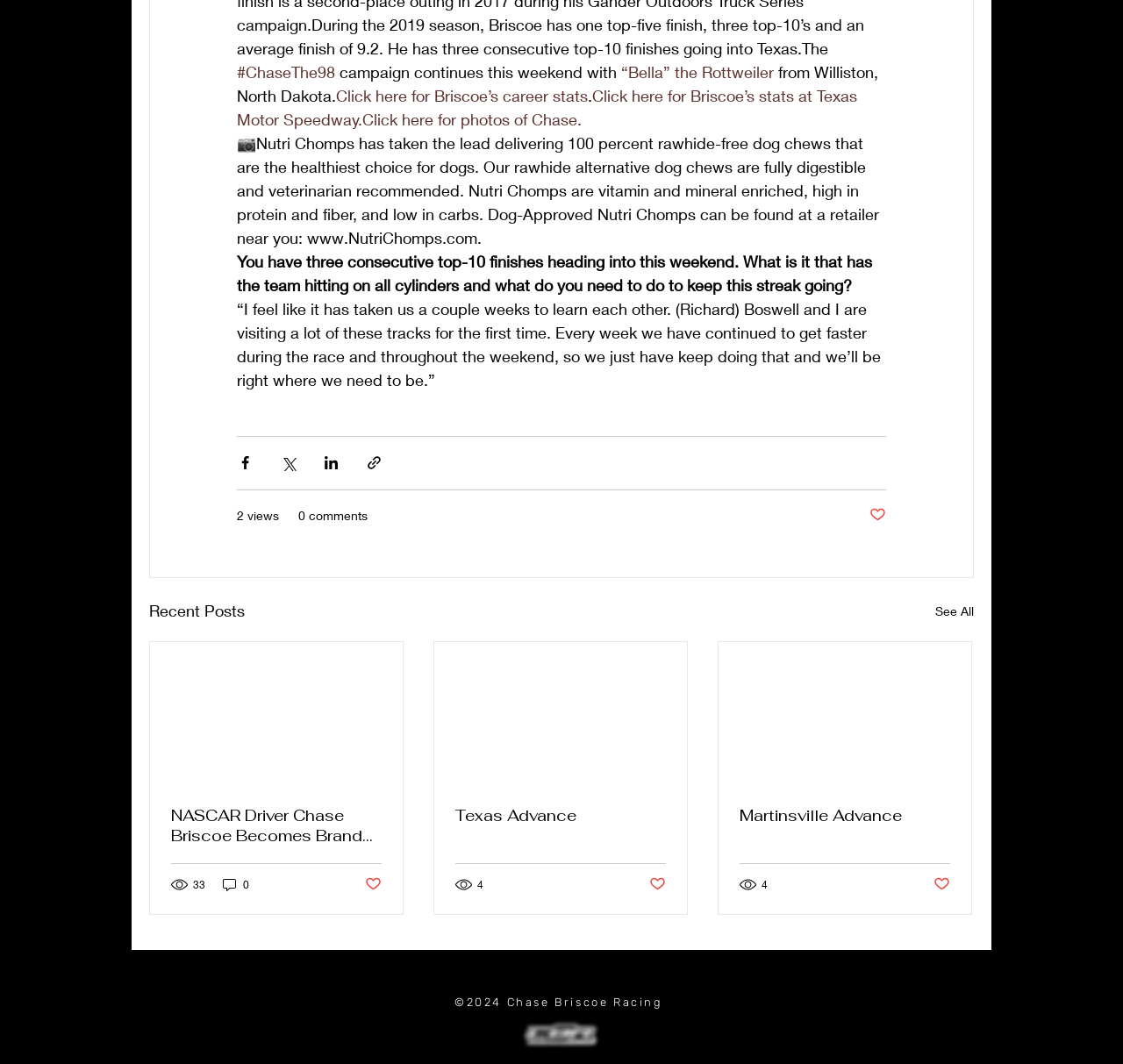Given the description: "parent_node: Texas Advance", determine the bounding box coordinates of the UI element. The coordinates should be formatted as four float numbers between 0 and 1, [left, top, right, bottom].

[0.387, 0.603, 0.612, 0.737]